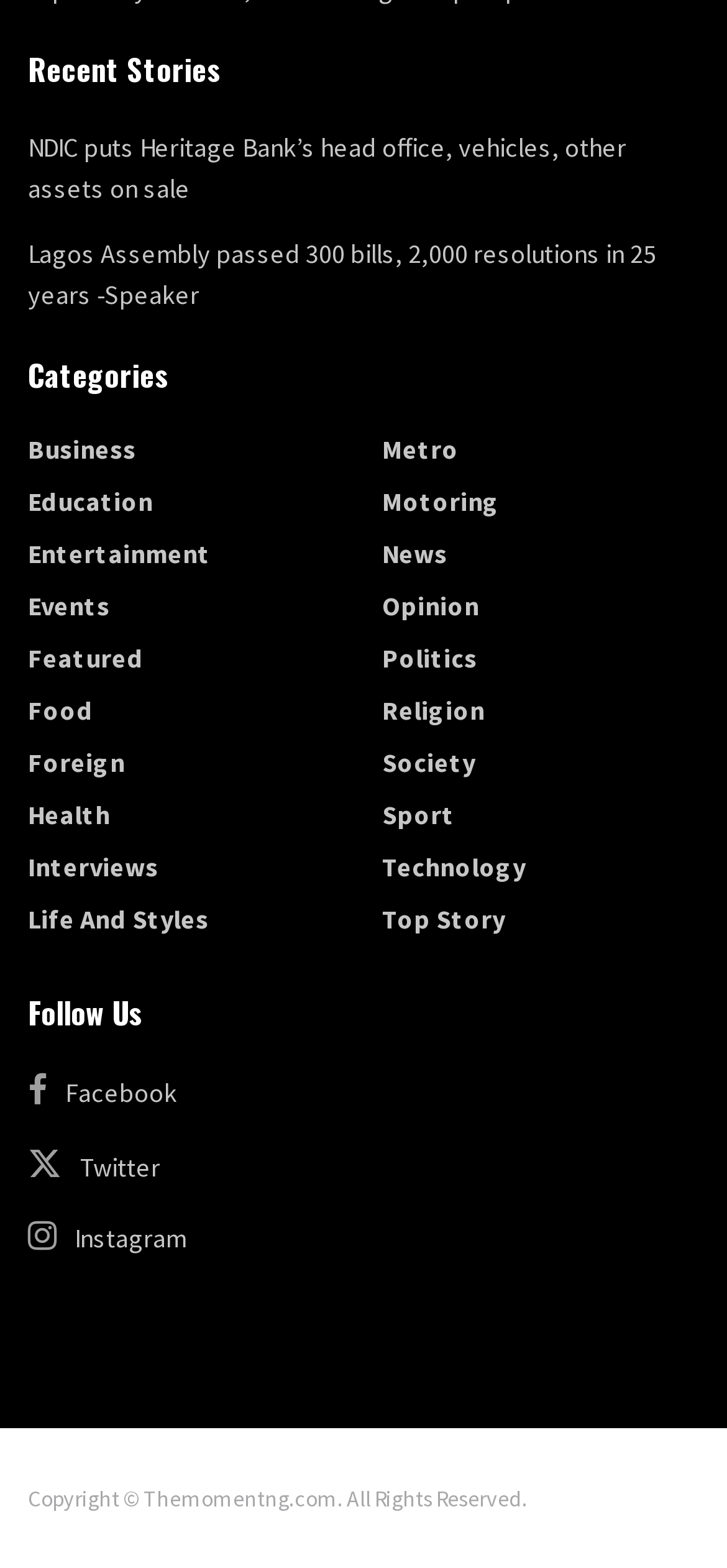Locate the bounding box coordinates of the element to click to perform the following action: 'Read recent story about NDIC putting Heritage Bank’s head office on sale'. The coordinates should be given as four float values between 0 and 1, in the form of [left, top, right, bottom].

[0.038, 0.083, 0.862, 0.131]